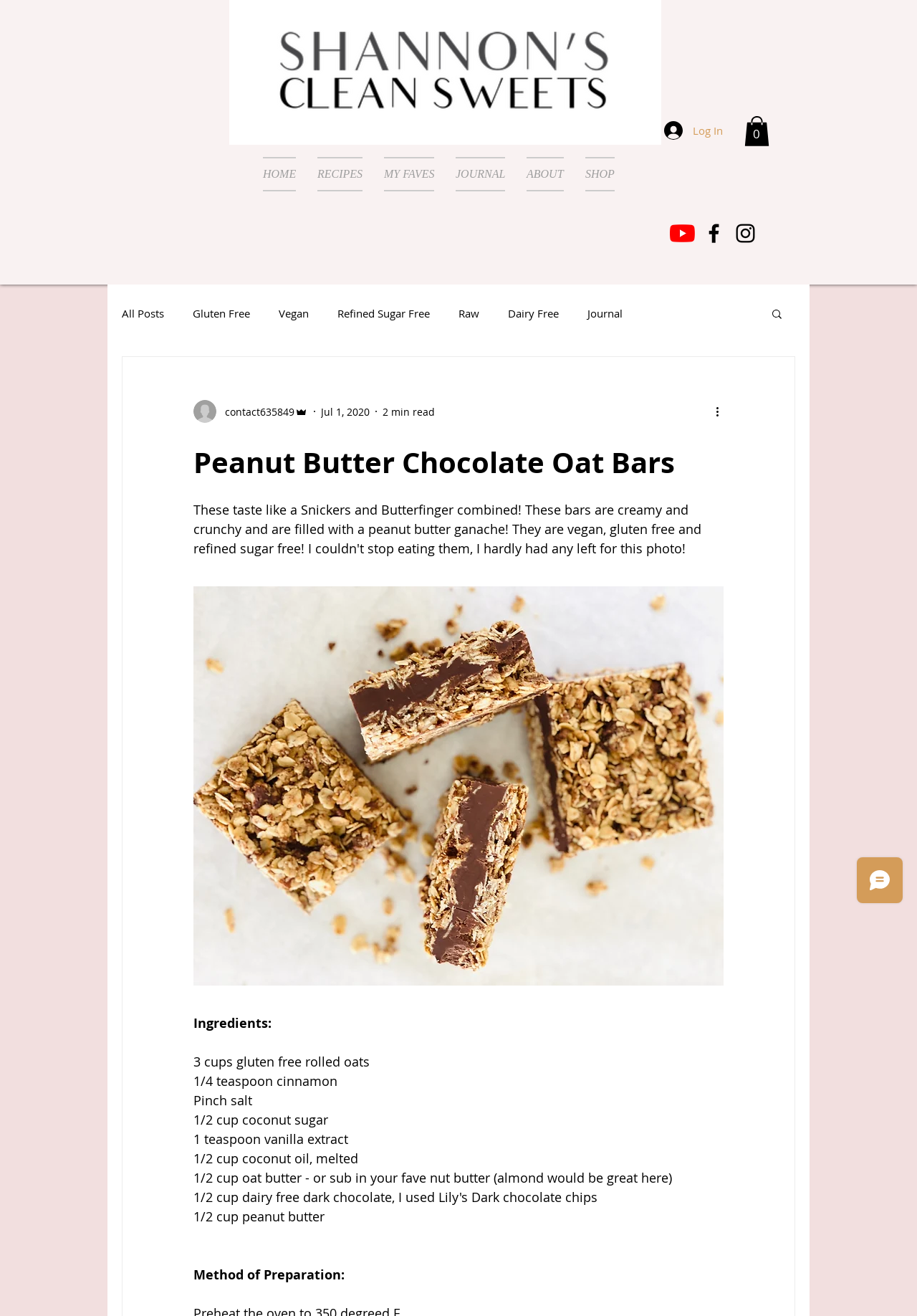Create a detailed narrative of the webpage’s visual and textual elements.

This webpage is about a recipe for Peanut Butter Chocolate Oat Bars. At the top of the page, there is a large image of the bars, taking up about half of the screen width. To the right of the image, there are two buttons: "Log In" and "Cart with 0 items". Below the image, there is a navigation menu with links to "HOME", "RECIPES", "MY FAVES", "JOURNAL", "ABOUT", and "SHOP".

On the top right corner of the page, there is a social bar with links to YouTube and Instagram. Below the social bar, there is a navigation menu for the blog, with links to "All Posts", "Gluten Free", "Vegan", "Refined Sugar Free", "Raw", "Dairy Free", and "Journal". Next to the blog navigation menu, there is a search button.

The main content of the page is the recipe, which includes a heading "Peanut Butter Chocolate Oat Bars" and a list of ingredients, including gluten-free rolled oats, coconut sugar, vanilla extract, and peanut butter. Below the ingredients, there is a section titled "Method of Preparation".

On the bottom right corner of the page, there is a Wix Chat iframe. Throughout the page, there are several buttons and links, including a "More actions" button and a button with a writer's picture.